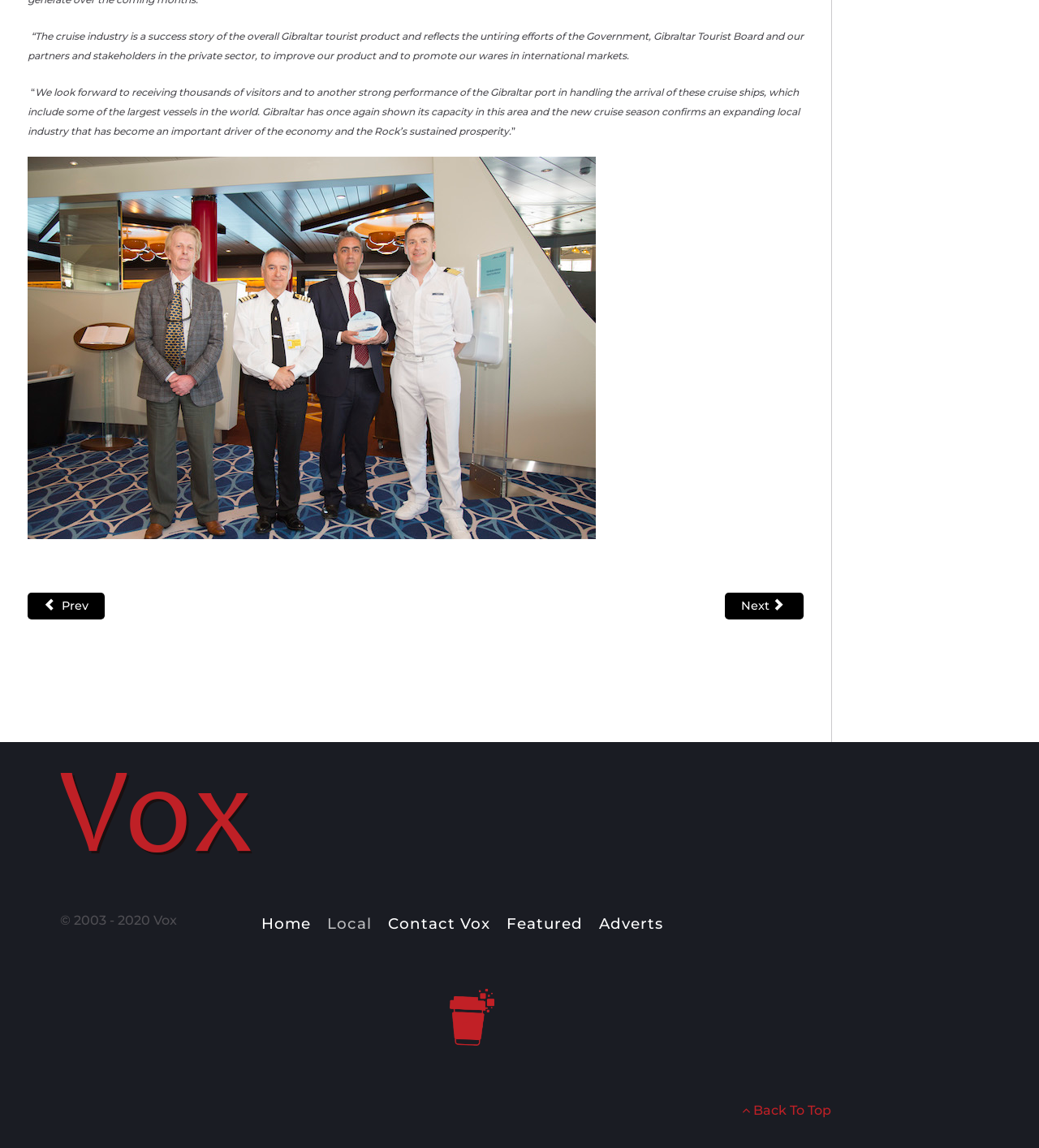Please find the bounding box for the UI component described as follows: "Back To Top".

[0.714, 0.96, 0.8, 0.974]